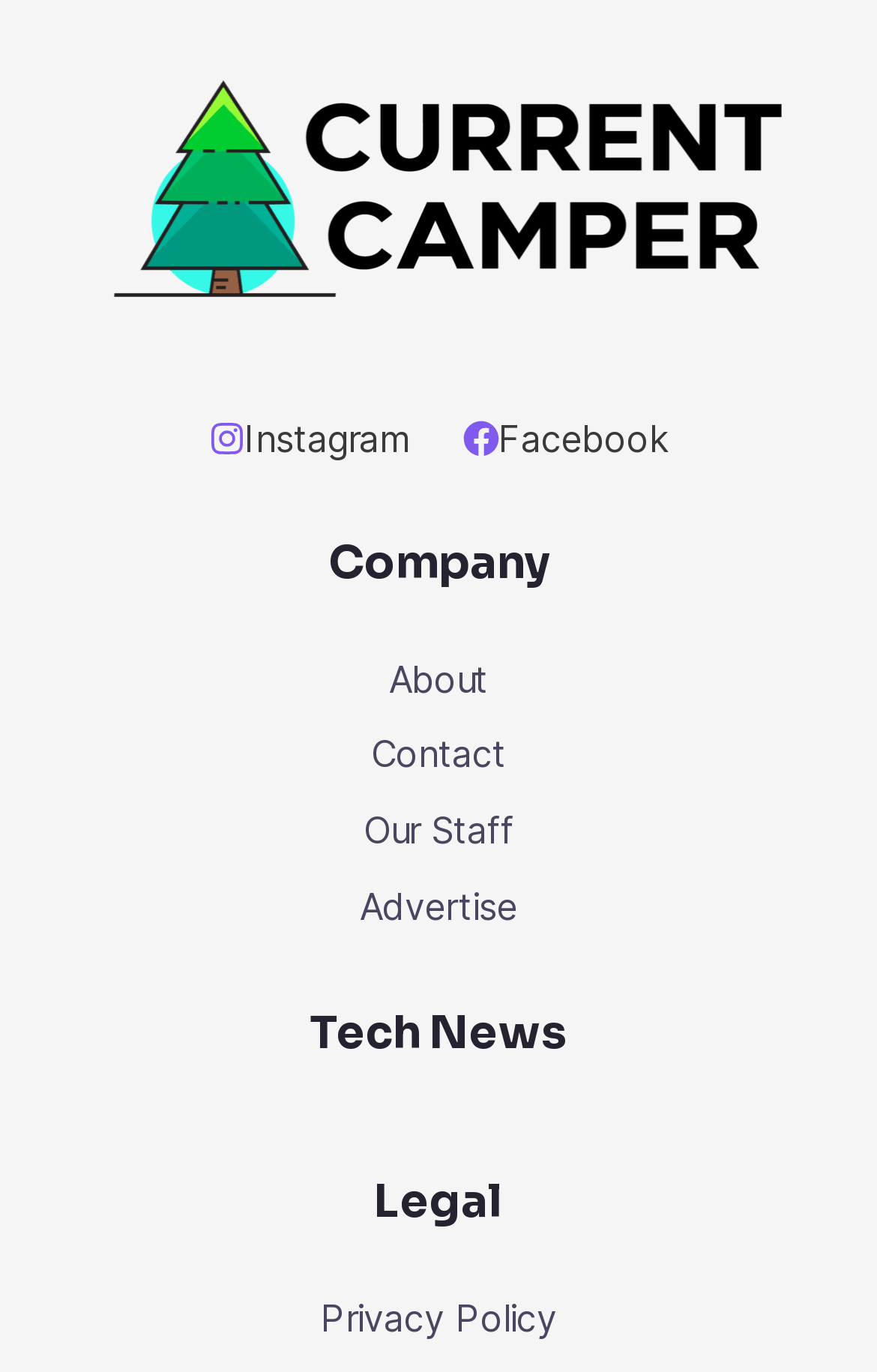What is the topic of the second footer widget?
Using the image, elaborate on the answer with as much detail as possible.

I examined the second footer widget and found a heading element labeled 'Company', indicating that the topic of this footer widget is related to the company.